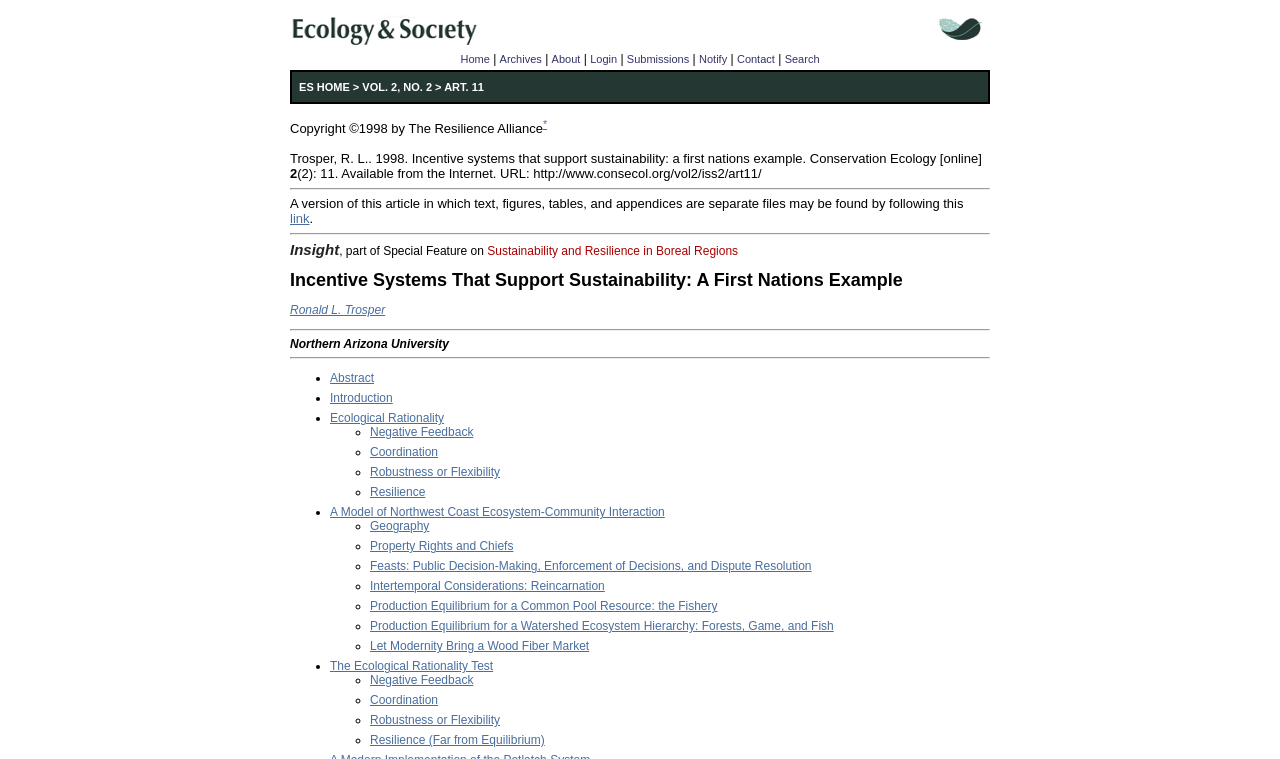Could you specify the bounding box coordinates for the clickable section to complete the following instruction: "Click on the 'Search' link"?

[0.613, 0.07, 0.64, 0.086]